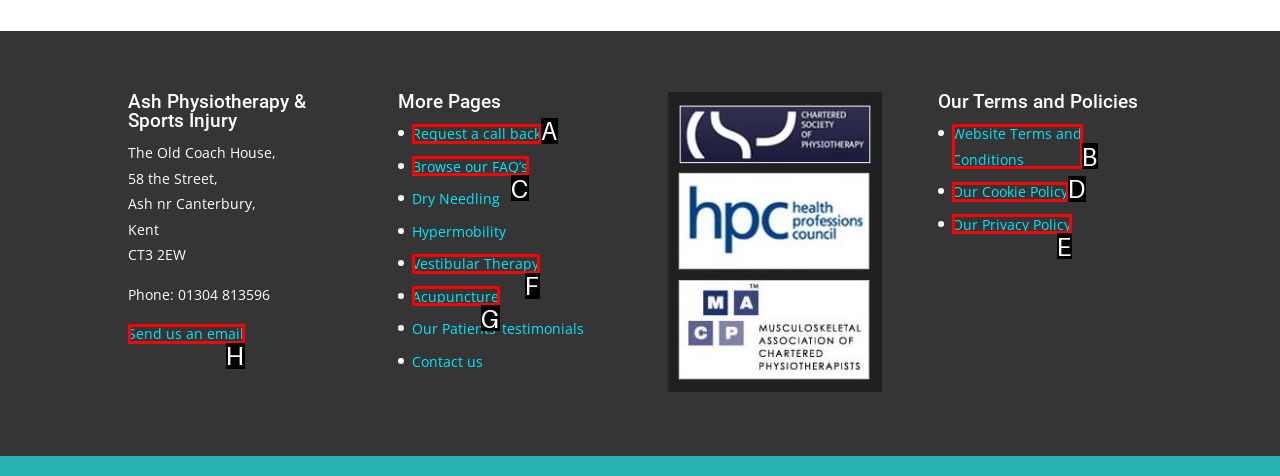Select the appropriate HTML element that needs to be clicked to finish the task: Request a call back
Reply with the letter of the chosen option.

A